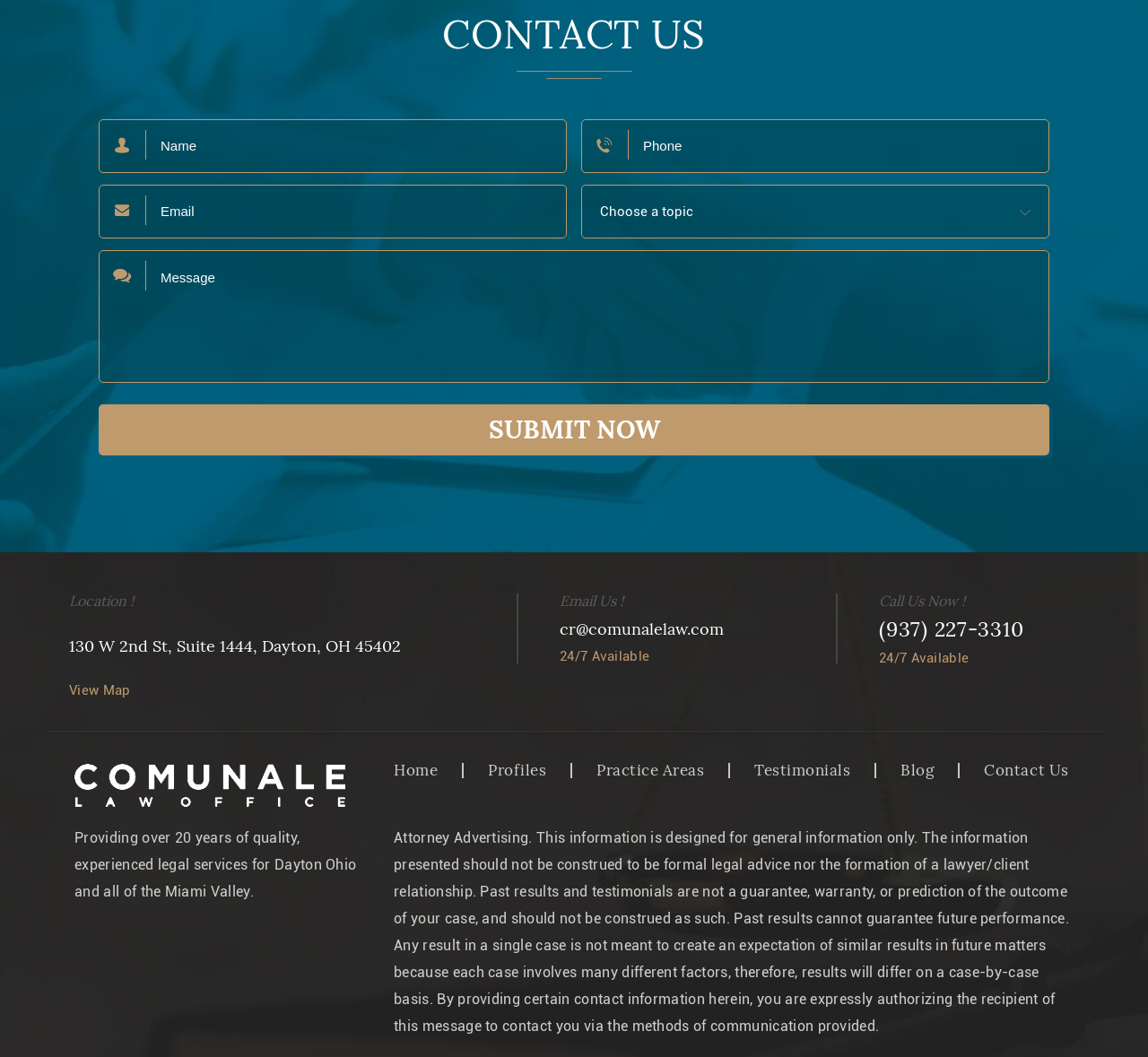Identify the bounding box coordinates for the region to click in order to carry out this instruction: "Click the Submit Now button". Provide the coordinates using four float numbers between 0 and 1, formatted as [left, top, right, bottom].

[0.086, 0.383, 0.914, 0.431]